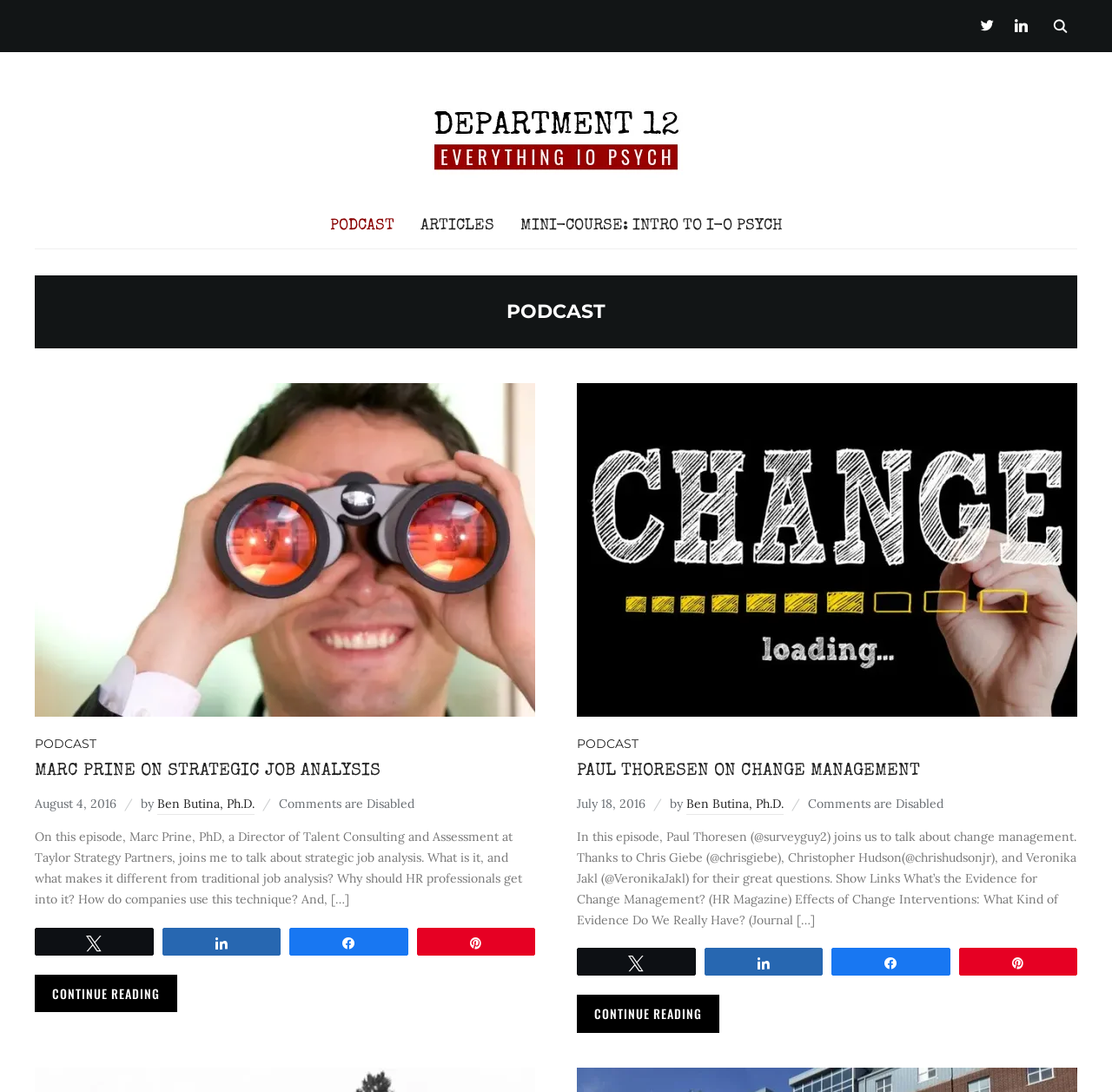What is the name of the department?
Use the image to give a comprehensive and detailed response to the question.

The department name can be found in the link element with the text 'Department 12' and an image with the same name, located at coordinates [0.383, 0.086, 0.617, 0.104] and [0.383, 0.084, 0.617, 0.163] respectively.